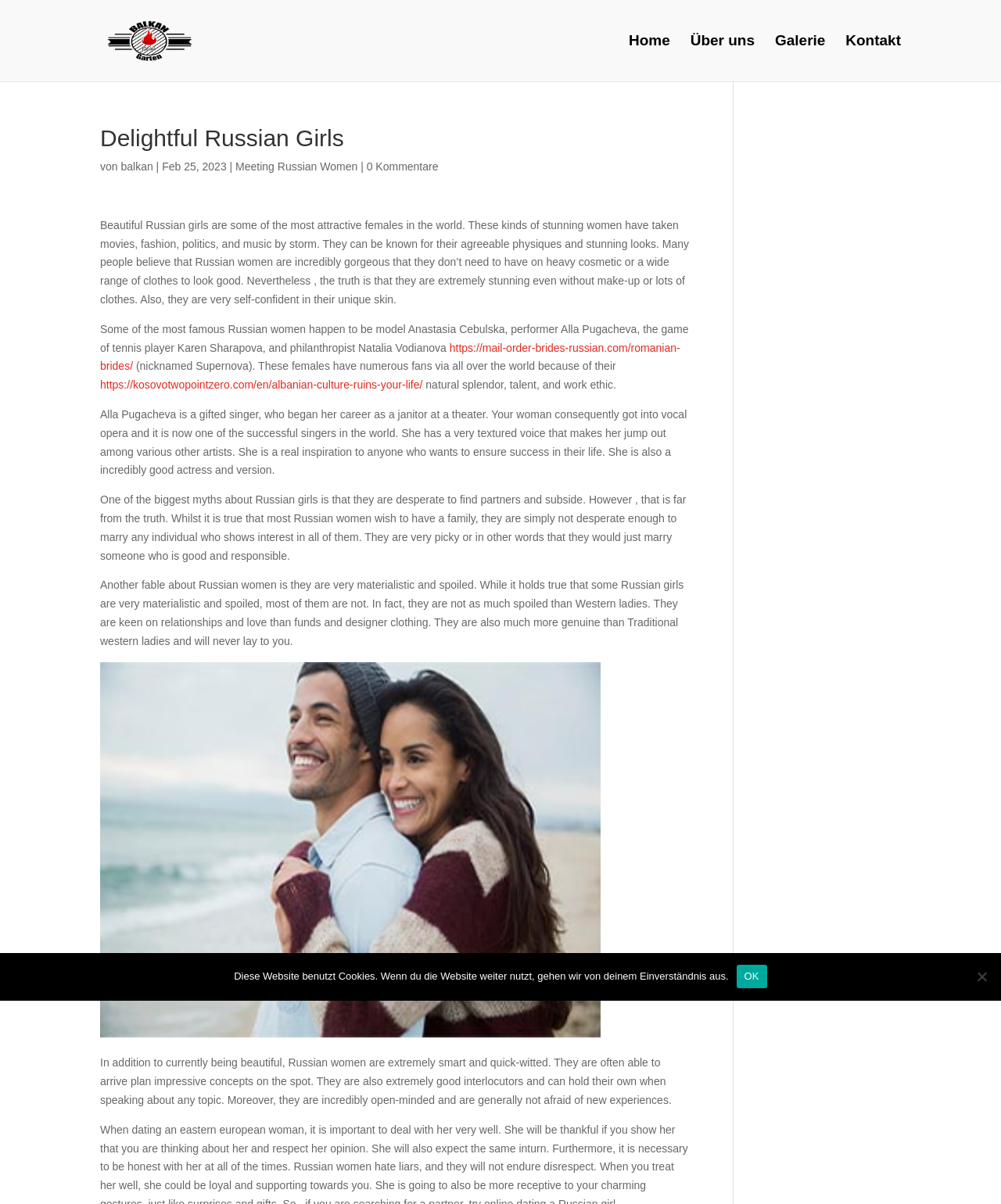Using the provided element description, identify the bounding box coordinates as (top-left x, top-left y, bottom-right x, bottom-right y). Ensure all values are between 0 and 1. Description: Über uns

[0.69, 0.029, 0.754, 0.068]